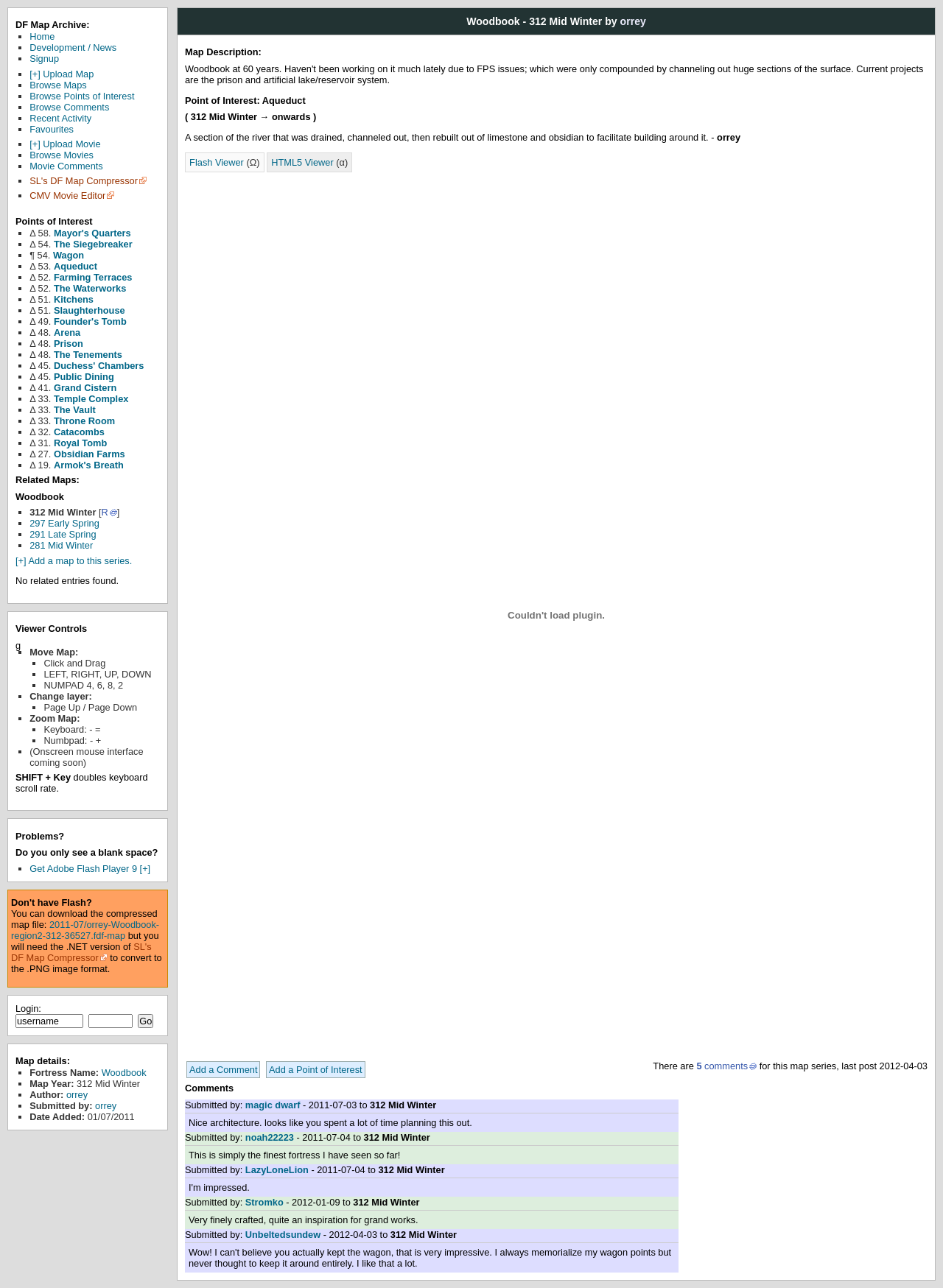Determine the bounding box coordinates for the HTML element described here: "Browse Comments".

[0.031, 0.079, 0.116, 0.087]